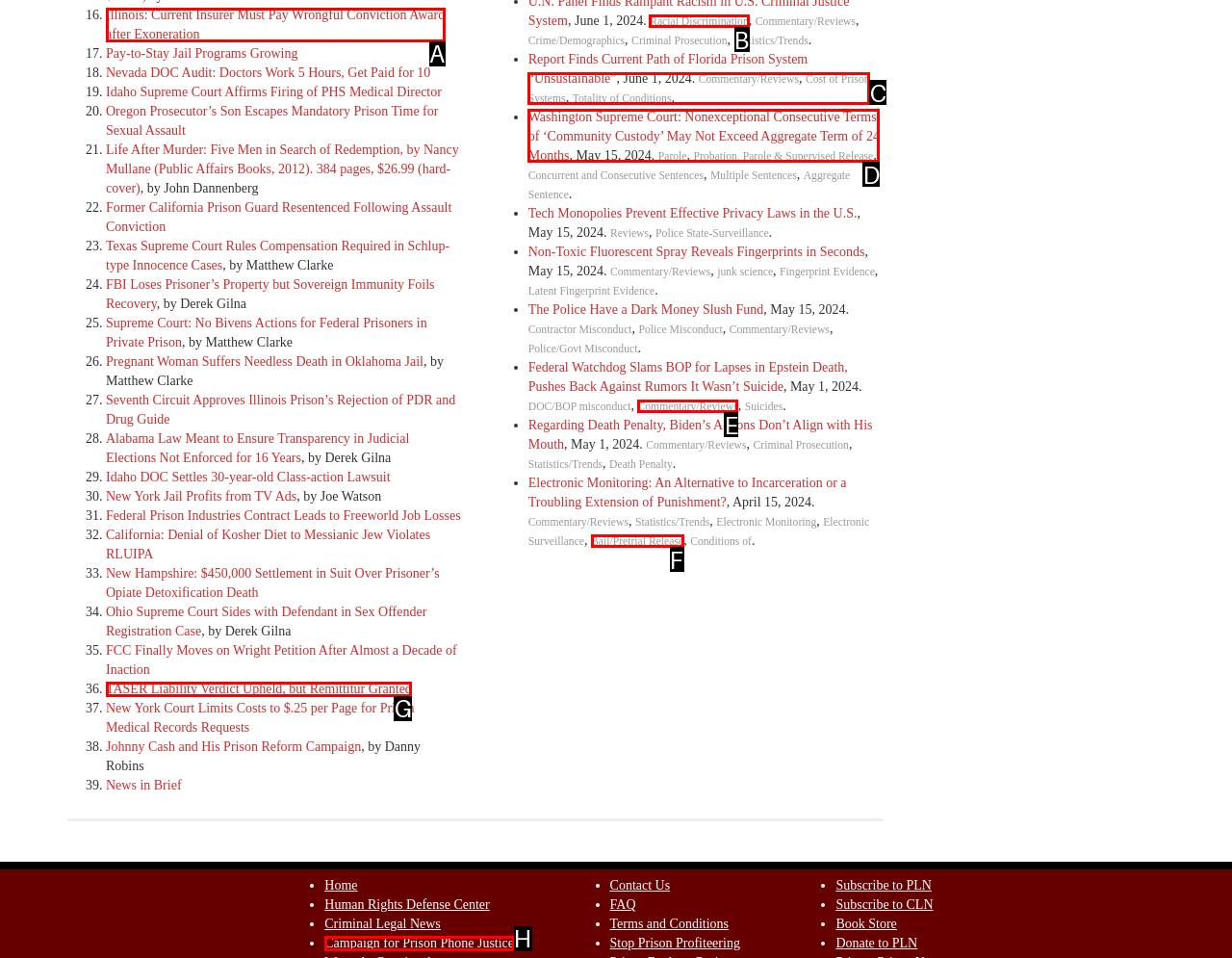Indicate the UI element to click to perform the task: Explore 'Racial Discrimination'. Reply with the letter corresponding to the chosen element.

B